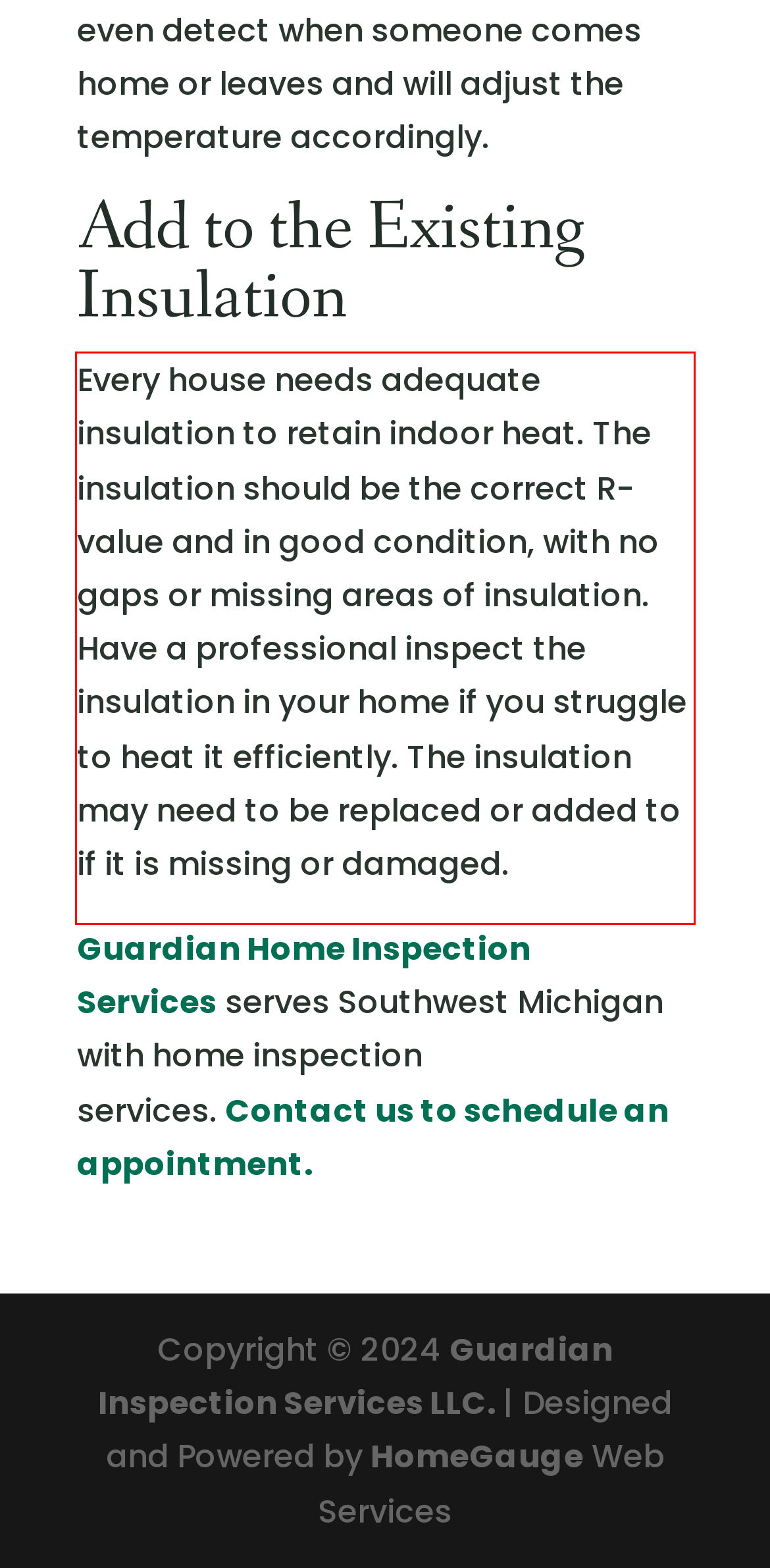You are looking at a screenshot of a webpage with a red rectangle bounding box. Use OCR to identify and extract the text content found inside this red bounding box.

Every house needs adequate insulation to retain indoor heat. The insulation should be the correct R-value and in good condition, with no gaps or missing areas of insulation. Have a professional inspect the insulation in your home if you struggle to heat it efficiently. The insulation may need to be replaced or added to if it is missing or damaged.